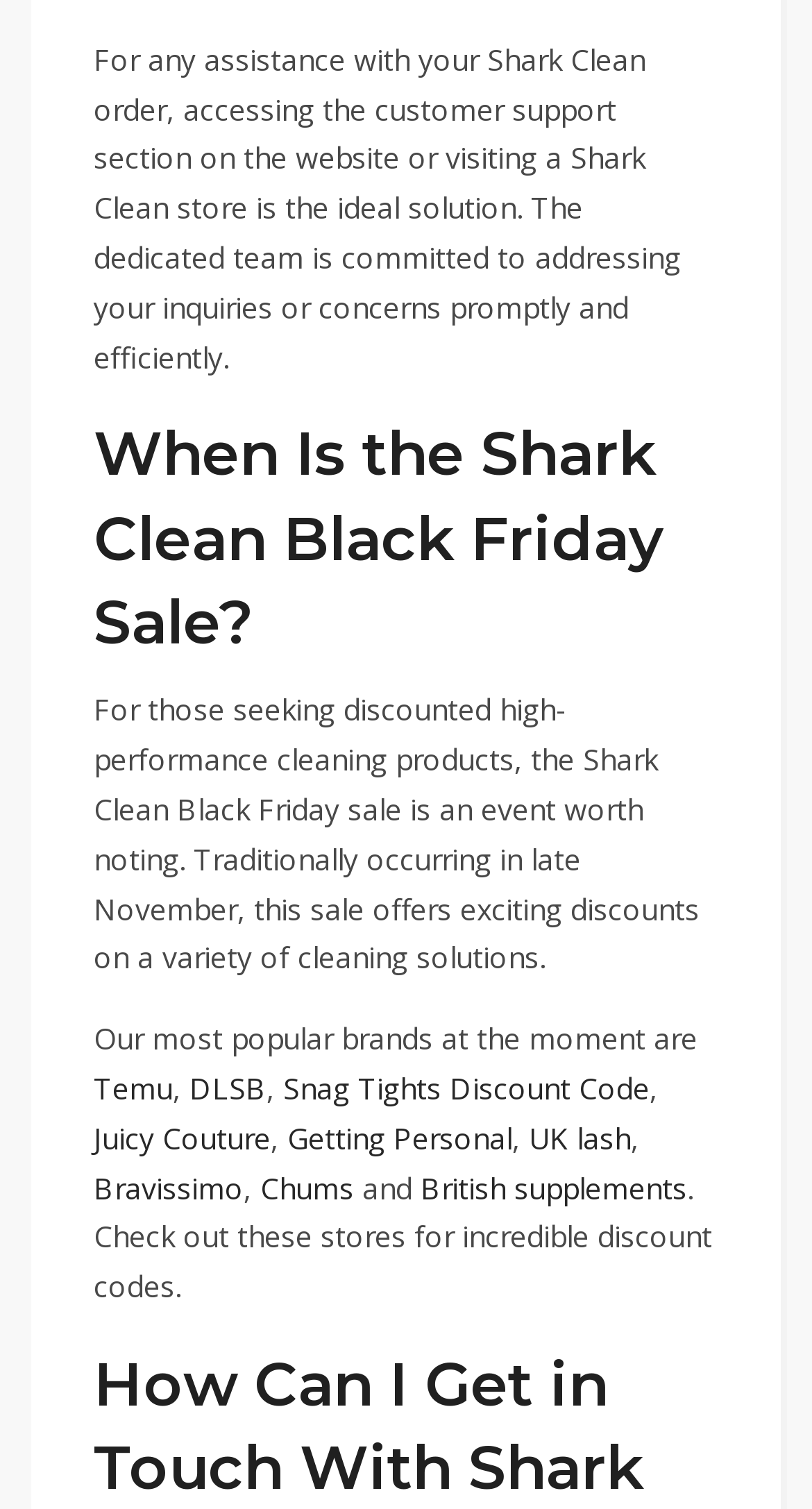Specify the bounding box coordinates of the area to click in order to execute this command: 'Check out British supplements'. The coordinates should consist of four float numbers ranging from 0 to 1, and should be formatted as [left, top, right, bottom].

[0.518, 0.774, 0.846, 0.8]